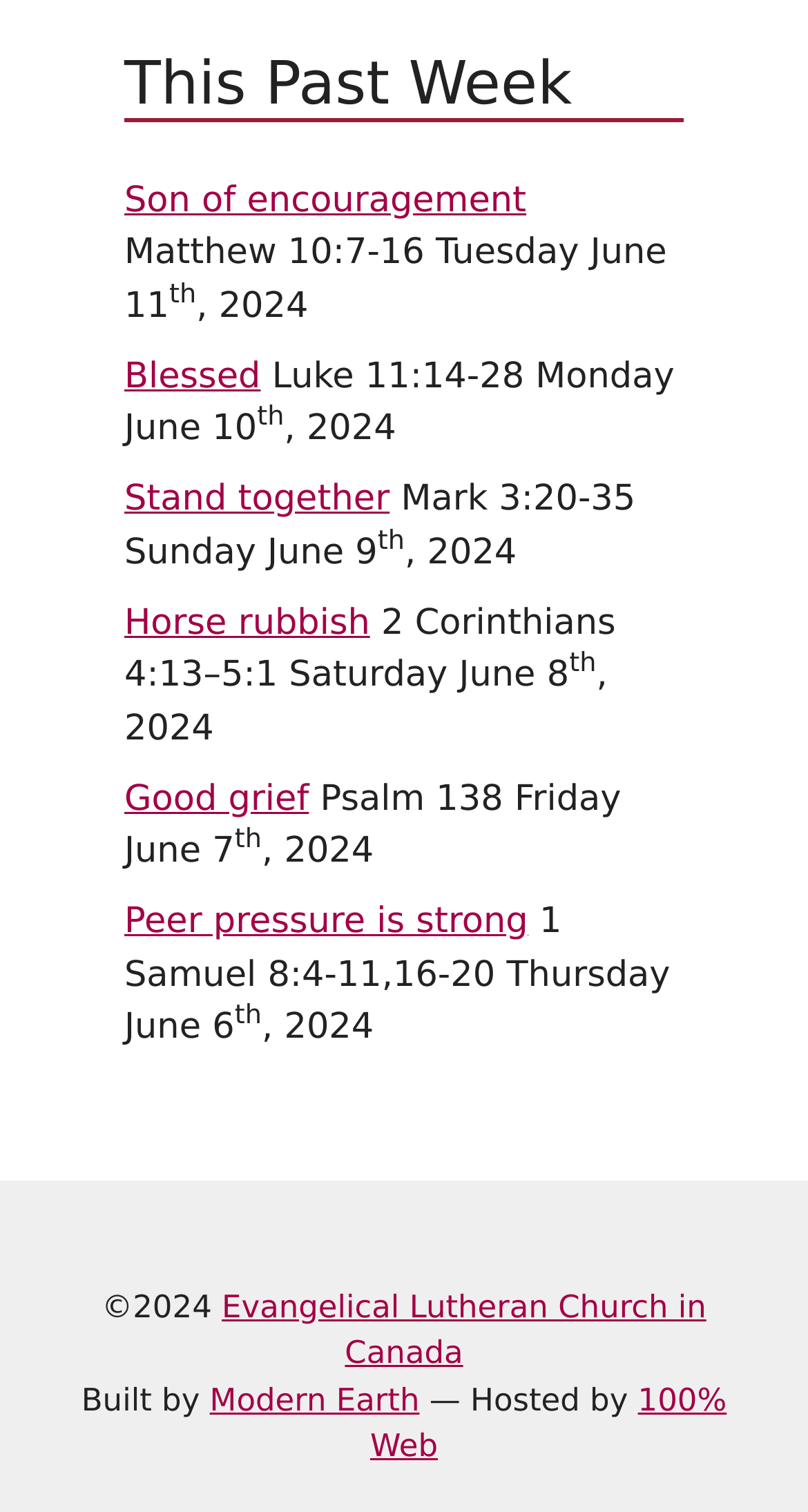Could you please study the image and provide a detailed answer to the question:
What is the title of the first section?

The title of the first section is 'This Past Week' which is indicated by the heading element with the text 'This Past Week' at the top of the webpage.